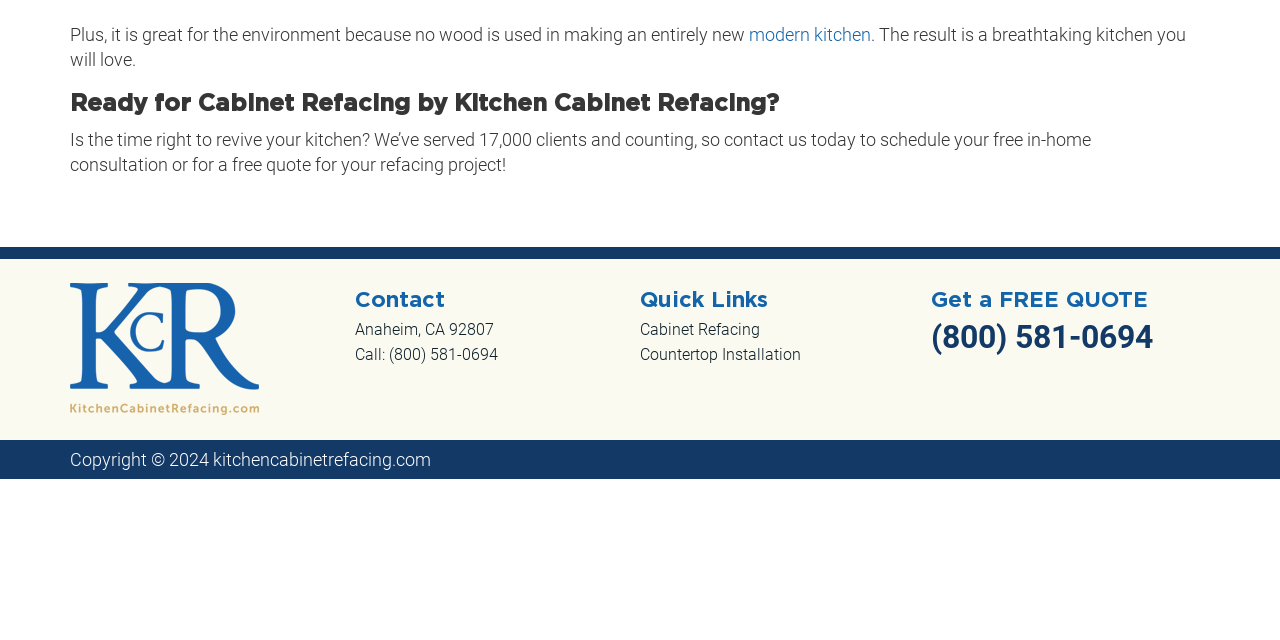Find the bounding box coordinates for the HTML element specified by: "Countertop Installation".

[0.5, 0.539, 0.626, 0.569]